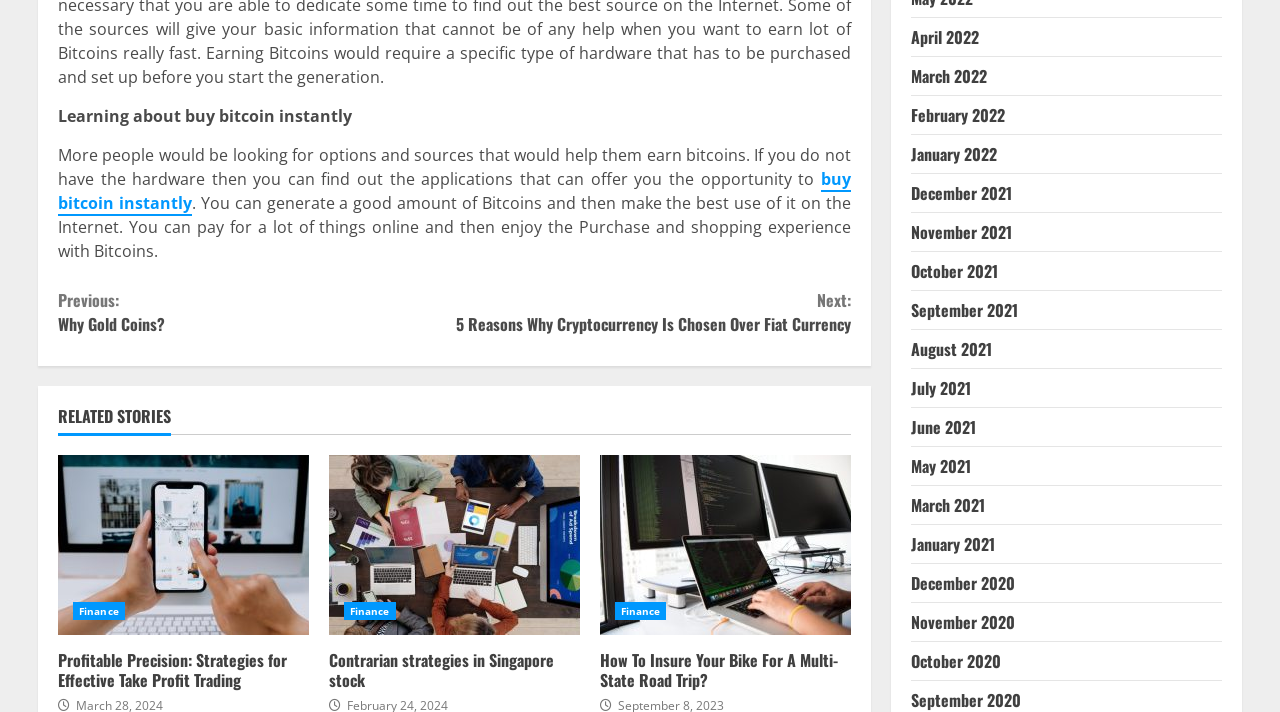What type of stories are listed under 'RELATED STORIES'?
From the image, provide a succinct answer in one word or a short phrase.

finance-related stories